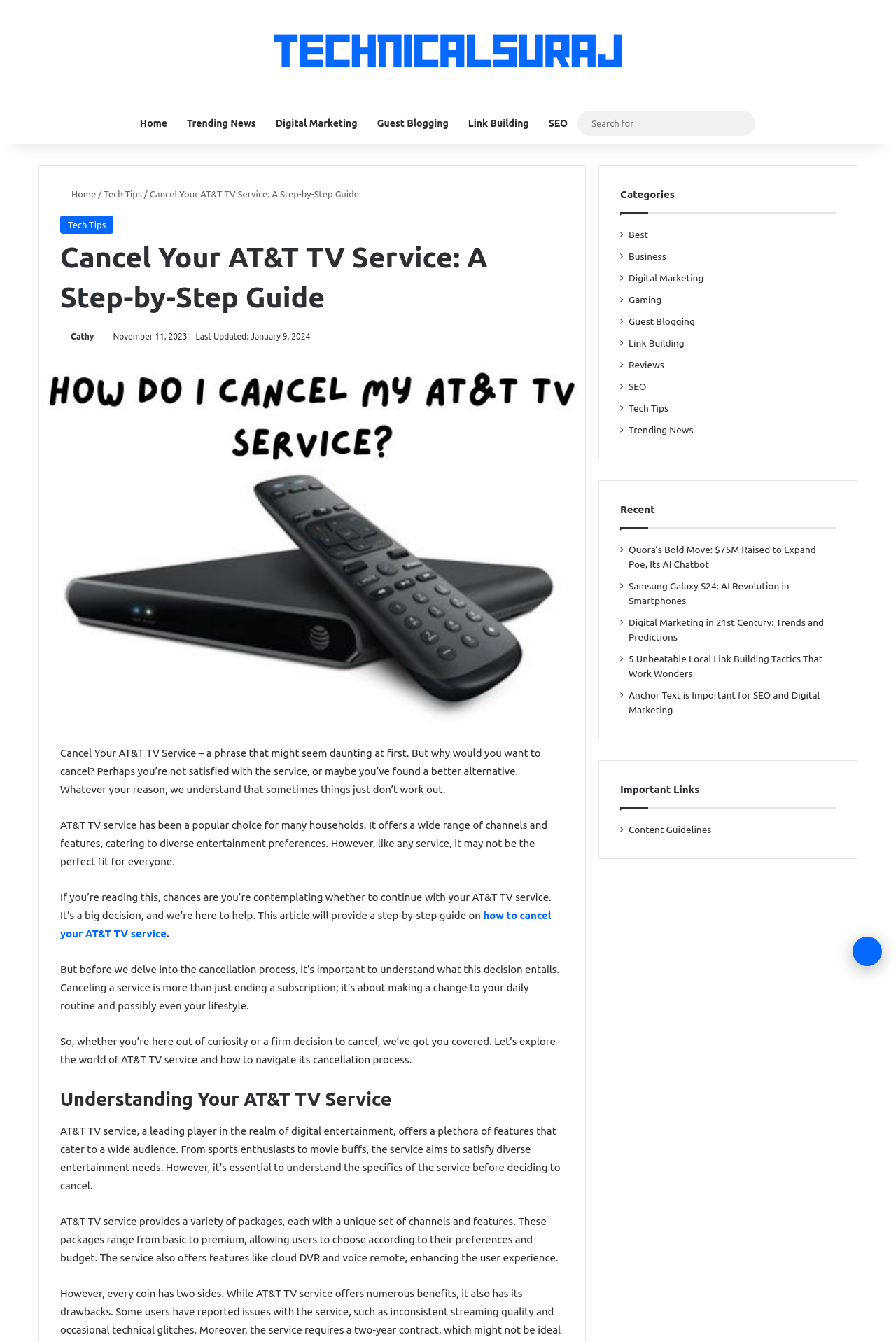What is the author's tone in the article?
Can you give a detailed and elaborate answer to the question?

The author's tone is helpful and informative, as they provide a detailed guide on how to cancel AT&T TV service and explain the features of the service, without being promotional or biased.